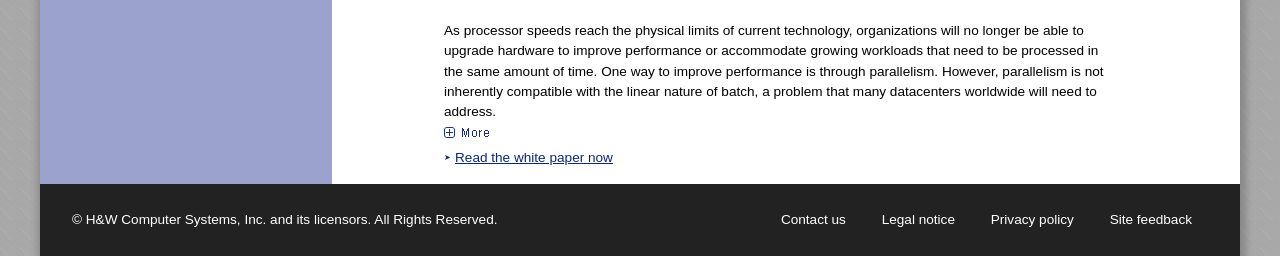What is the main topic of the webpage?
Answer the question with a detailed and thorough explanation.

The main topic of the webpage is parallelism, which is mentioned in the first paragraph as a way to improve performance in data processing. The text explains that as processor speeds reach physical limits, parallelism is a solution to accommodate growing workloads.